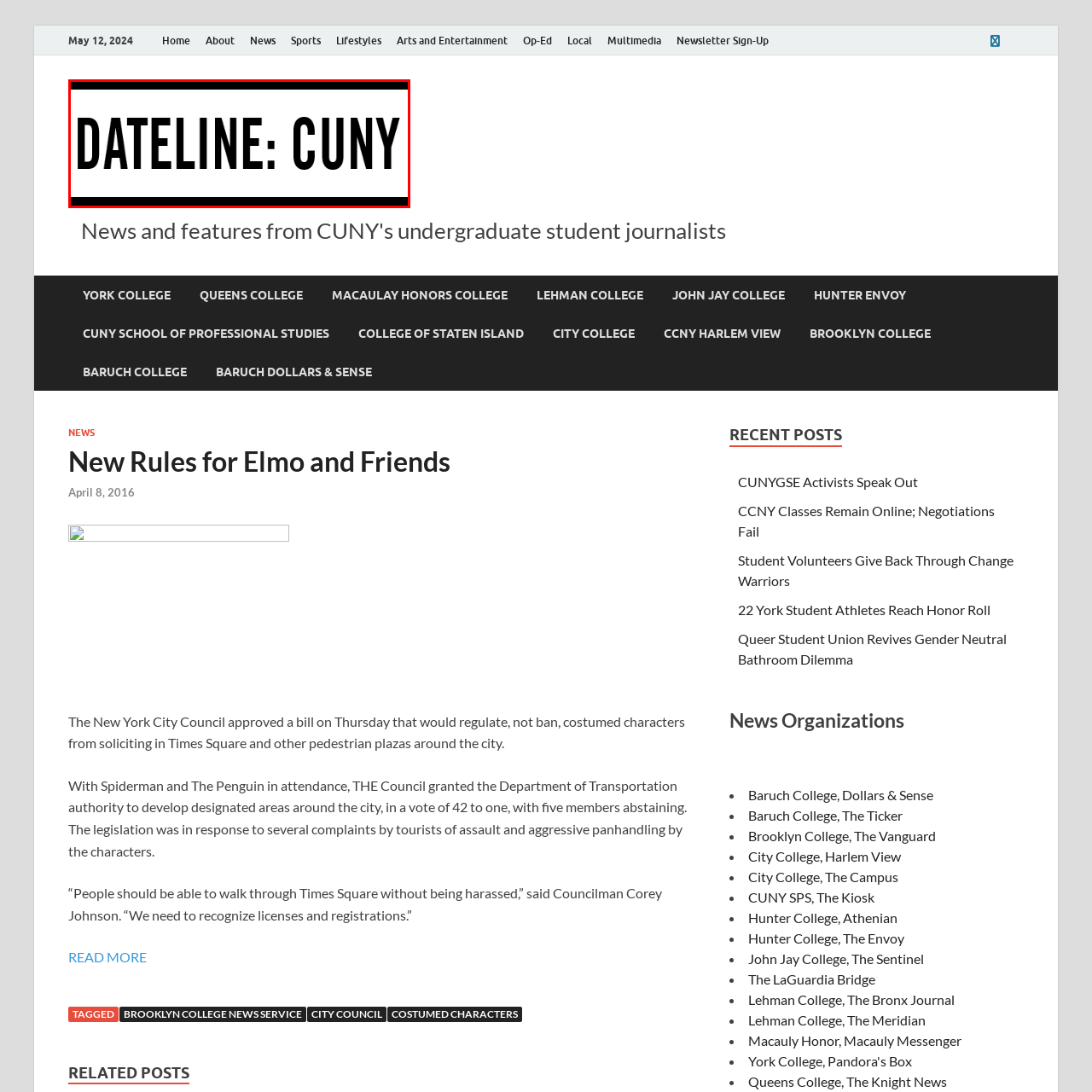Analyze and describe the image content within the red perimeter in detail.

The image features bold, impactful text that reads "DATELINE: CUNY," signaling a focus on news or events related to the City University of New York (CUNY). The strong typography in a prominent black font against a white background emphasizes the importance of the content, directing attention to updates or announcements from this educational institution. This visual is likely part of a header or branding for a publication that covers significant occurrences, highlighting the role of CUNY in the New York City academic and social landscape.